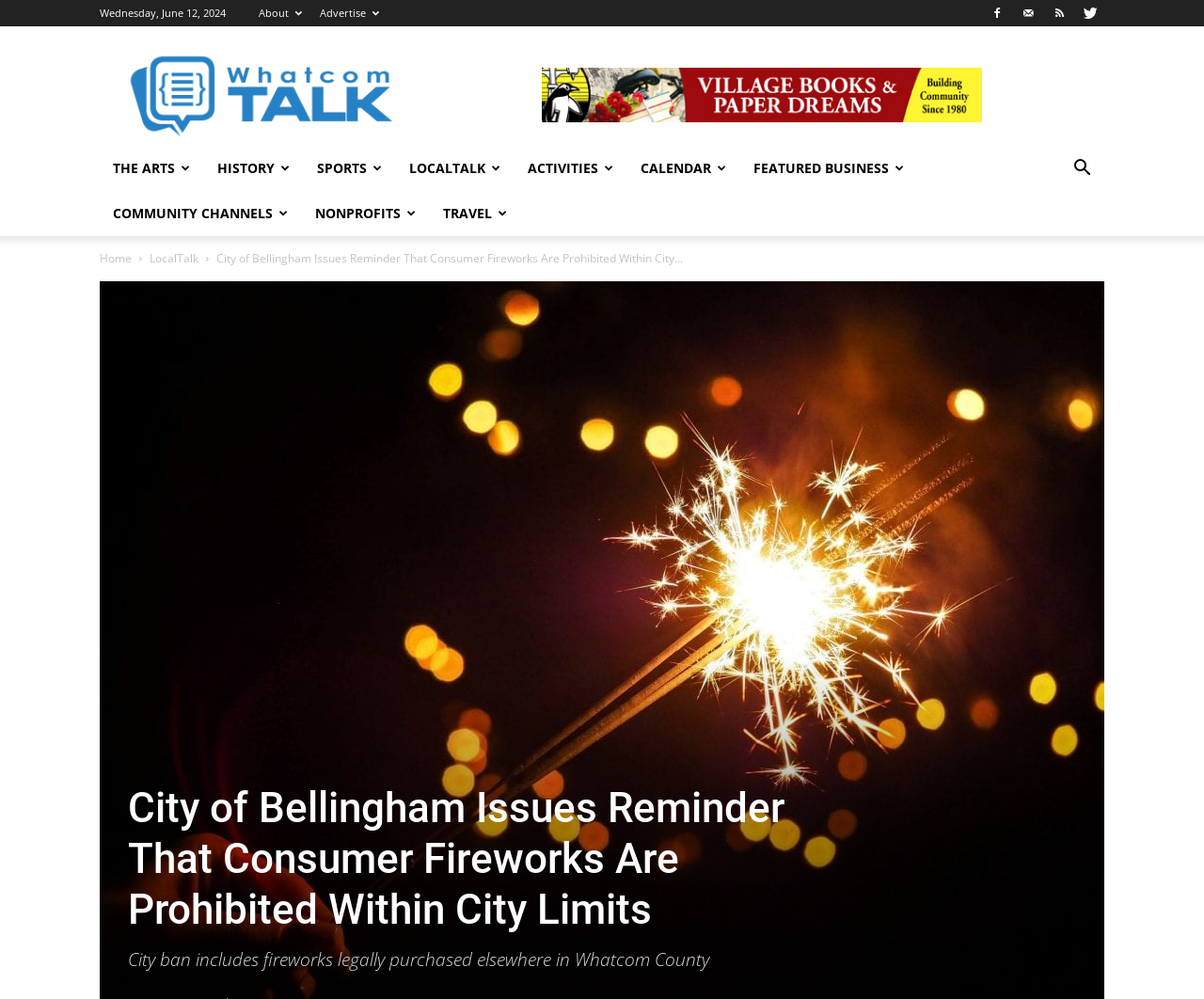How many main navigation links are available?
Please use the image to provide an in-depth answer to the question.

I counted the main navigation links by looking at the links 'Home' and 'LocalTalk', which are the only two links at the top level of the webpage's hierarchy. This suggests that there are only two main navigation links available.